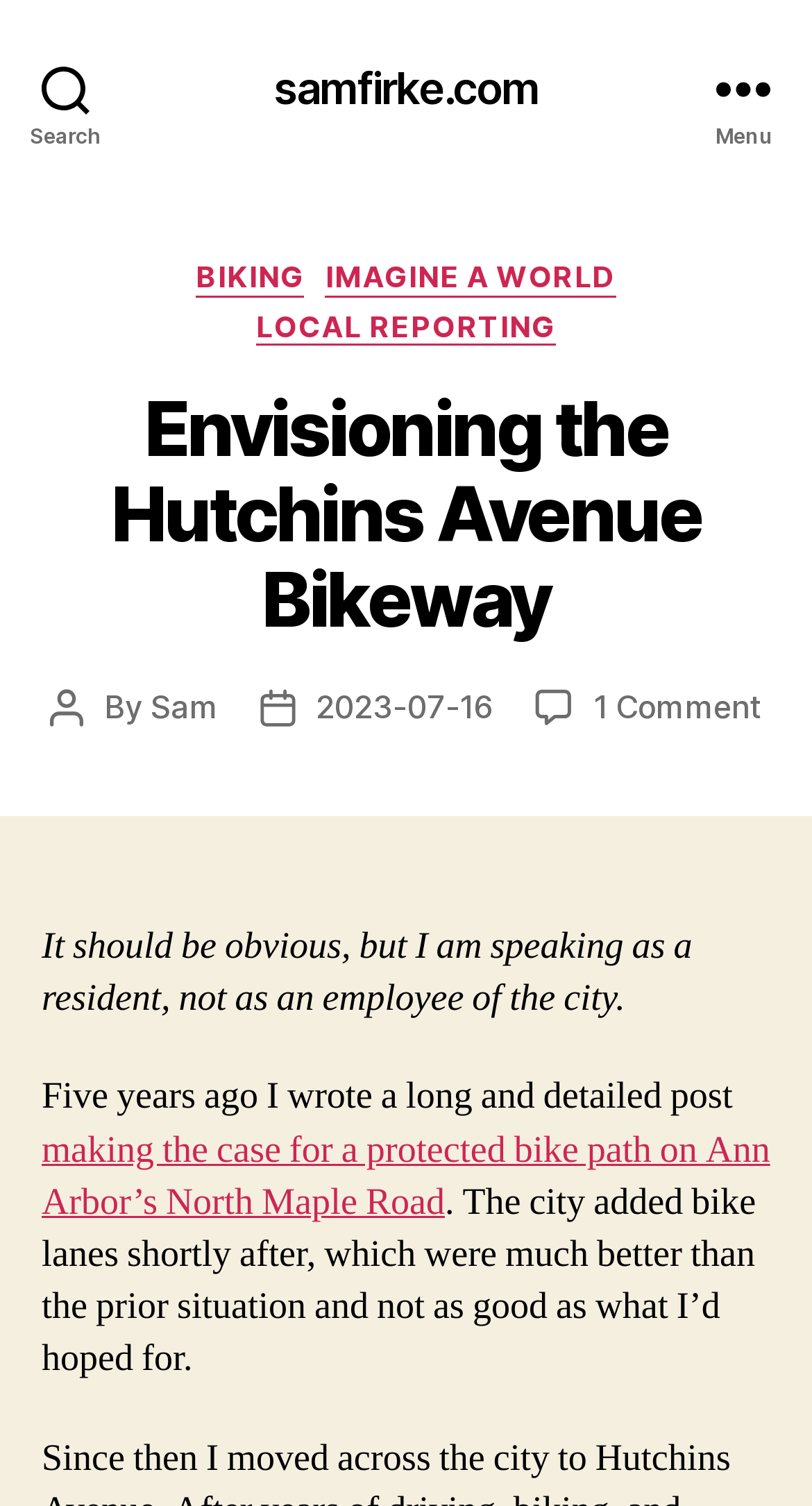Please locate the bounding box coordinates for the element that should be clicked to achieve the following instruction: "View the post dated 2023-07-16". Ensure the coordinates are given as four float numbers between 0 and 1, i.e., [left, top, right, bottom].

[0.389, 0.456, 0.608, 0.482]